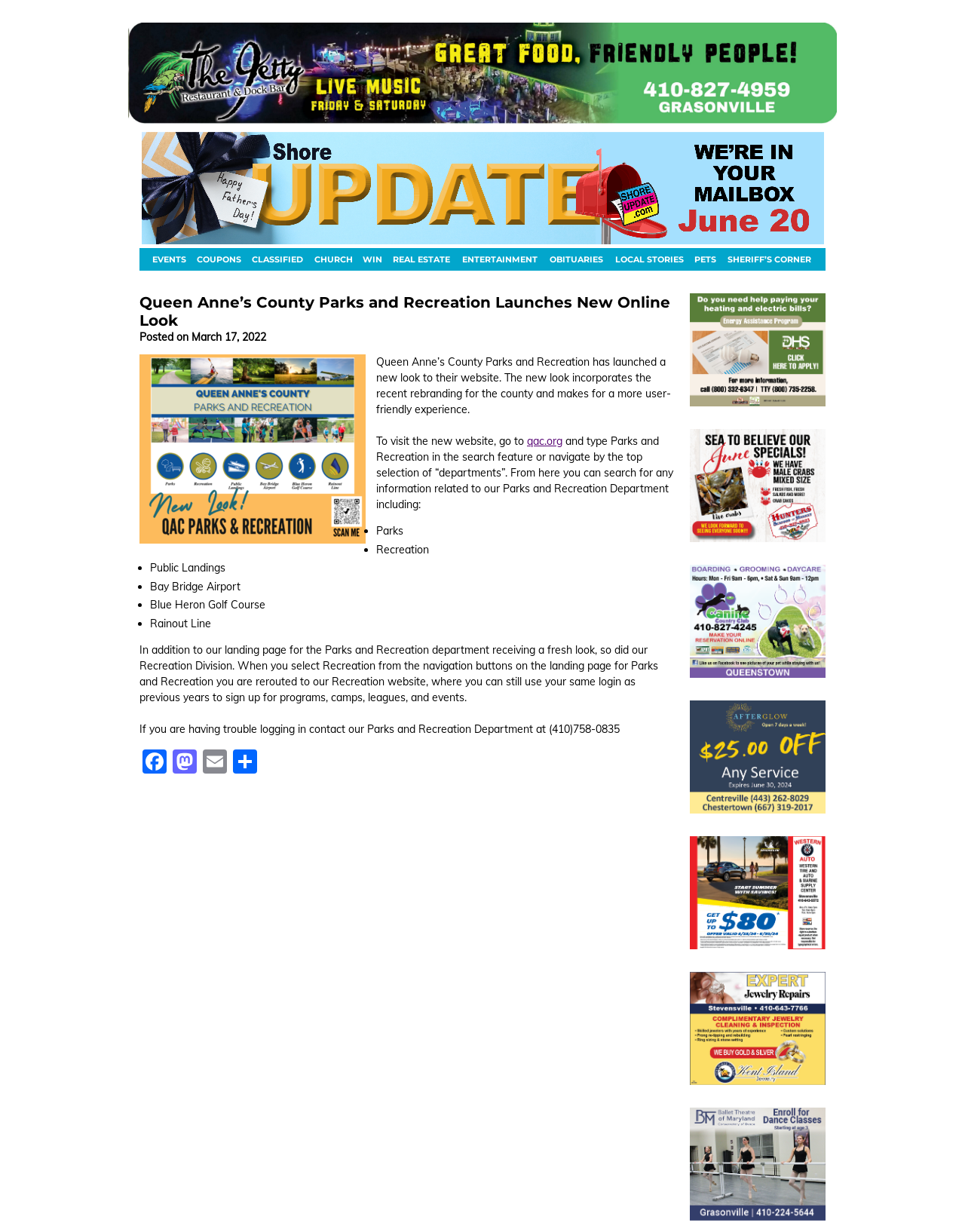Please identify the coordinates of the bounding box that should be clicked to fulfill this instruction: "Read the news about Flat Steel Market".

None